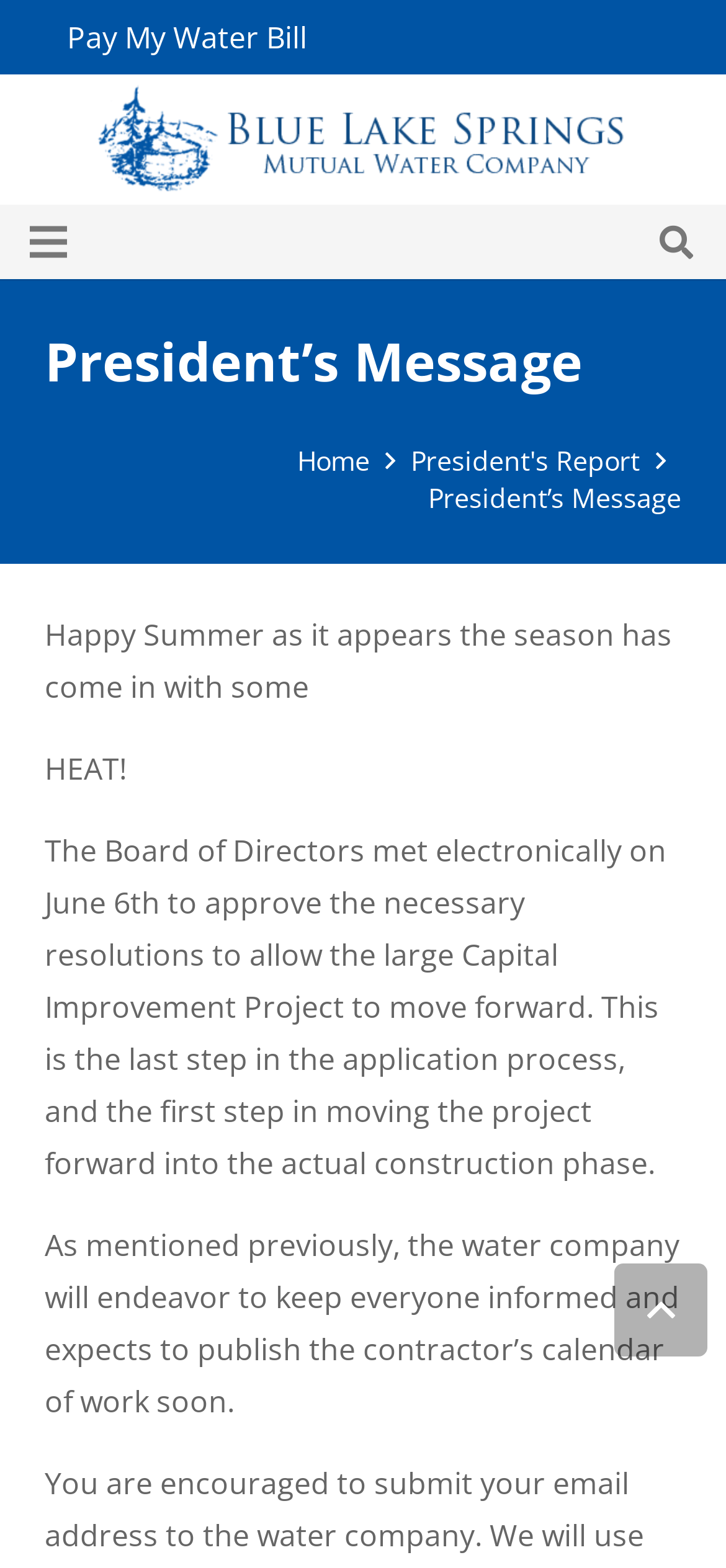Determine the bounding box coordinates of the clickable area required to perform the following instruction: "Click the 'Home' link". The coordinates should be represented as four float numbers between 0 and 1: [left, top, right, bottom].

[0.409, 0.283, 0.509, 0.305]